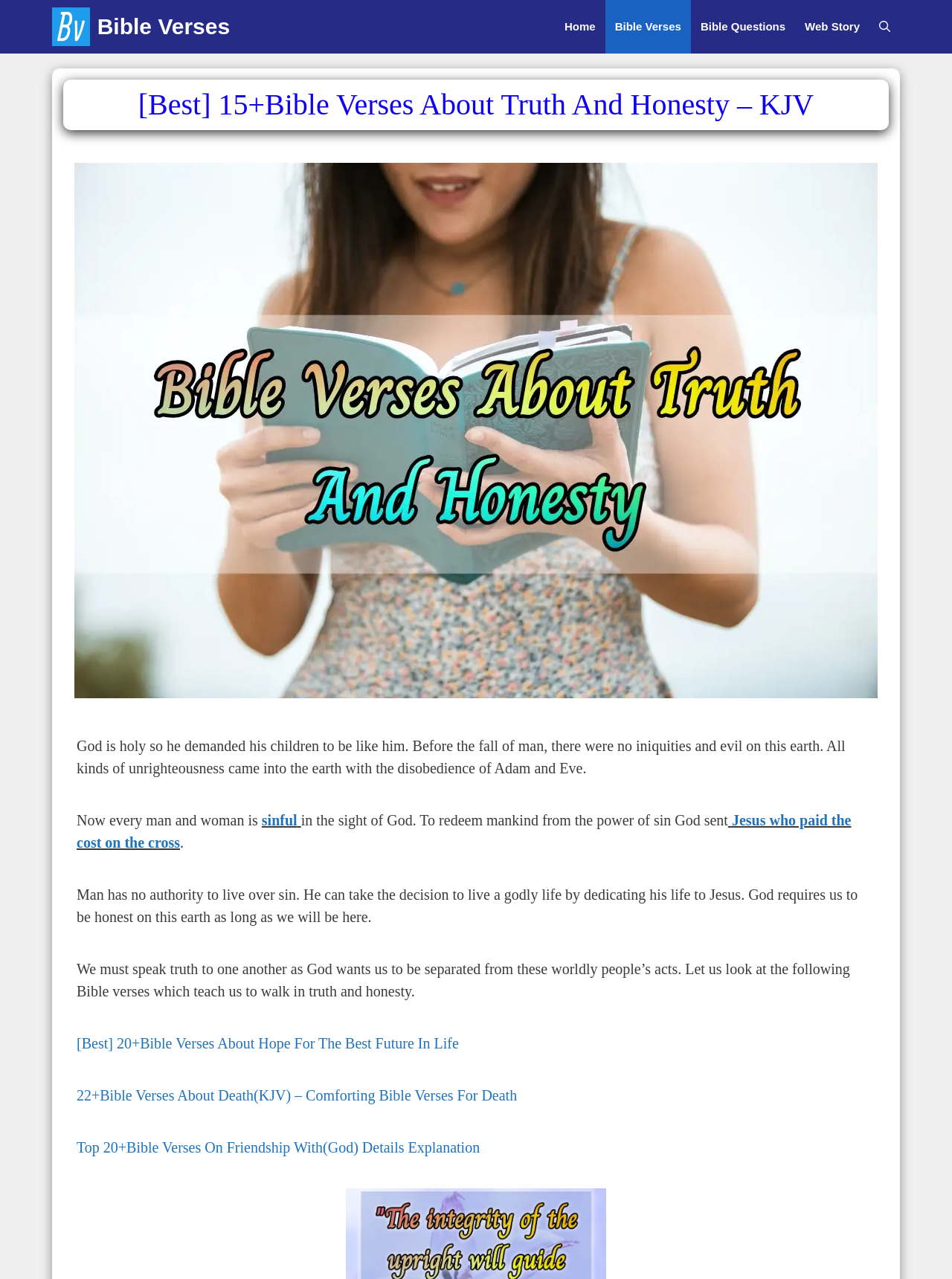Find the bounding box coordinates for the UI element whose description is: "sinful". The coordinates should be four float numbers between 0 and 1, in the format [left, top, right, bottom].

[0.275, 0.635, 0.312, 0.648]